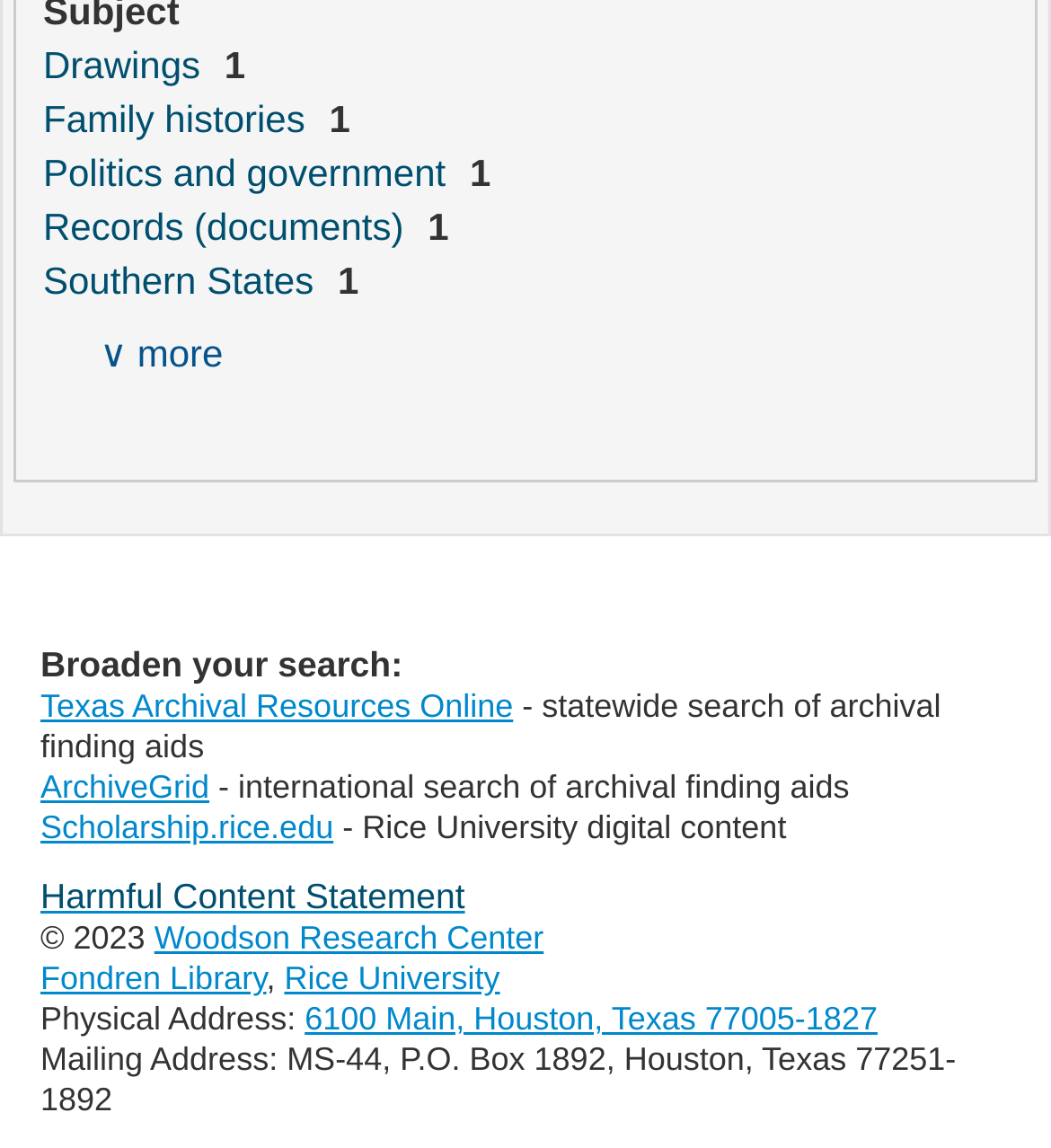Given the element description: "Scholarship.rice.edu", predict the bounding box coordinates of this UI element. The coordinates must be four float numbers between 0 and 1, given as [left, top, right, bottom].

[0.038, 0.704, 0.317, 0.737]